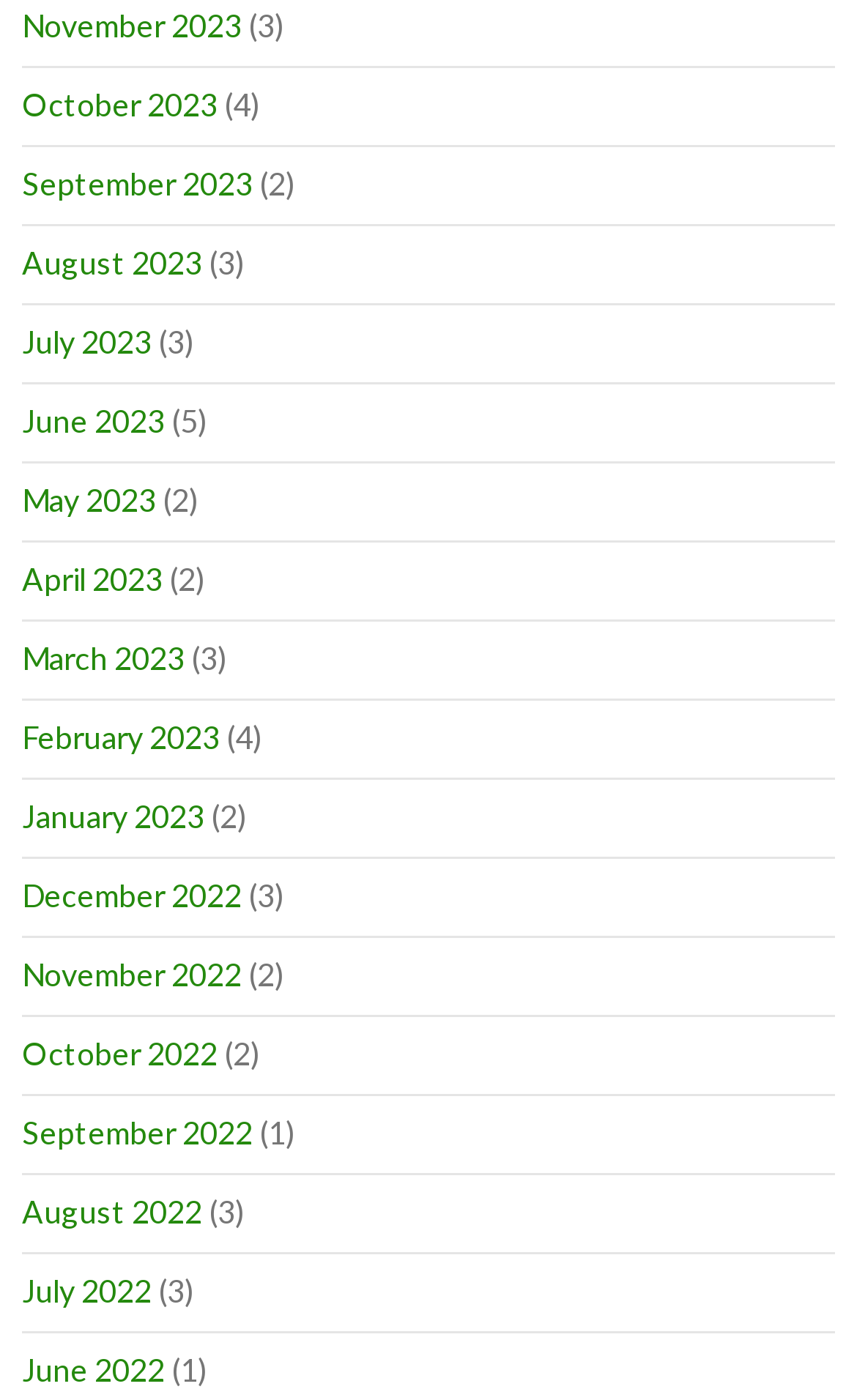What is the month with the most links? Observe the screenshot and provide a one-word or short phrase answer.

June